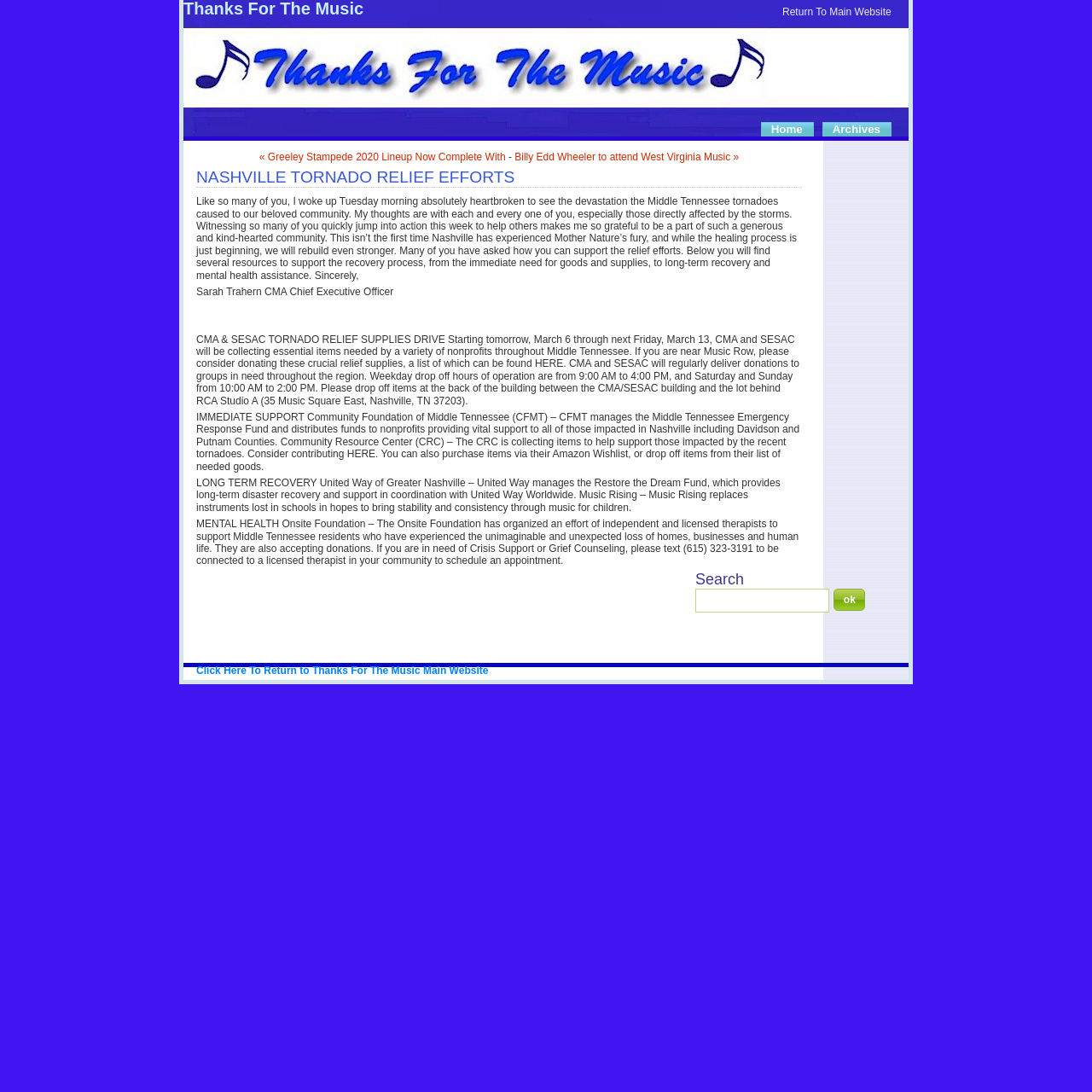Calculate the bounding box coordinates for the UI element based on the following description: "aria-label="Search" name="q"". Ensure the coordinates are four float numbers between 0 and 1, i.e., [left, top, right, bottom].

[0.637, 0.539, 0.759, 0.561]